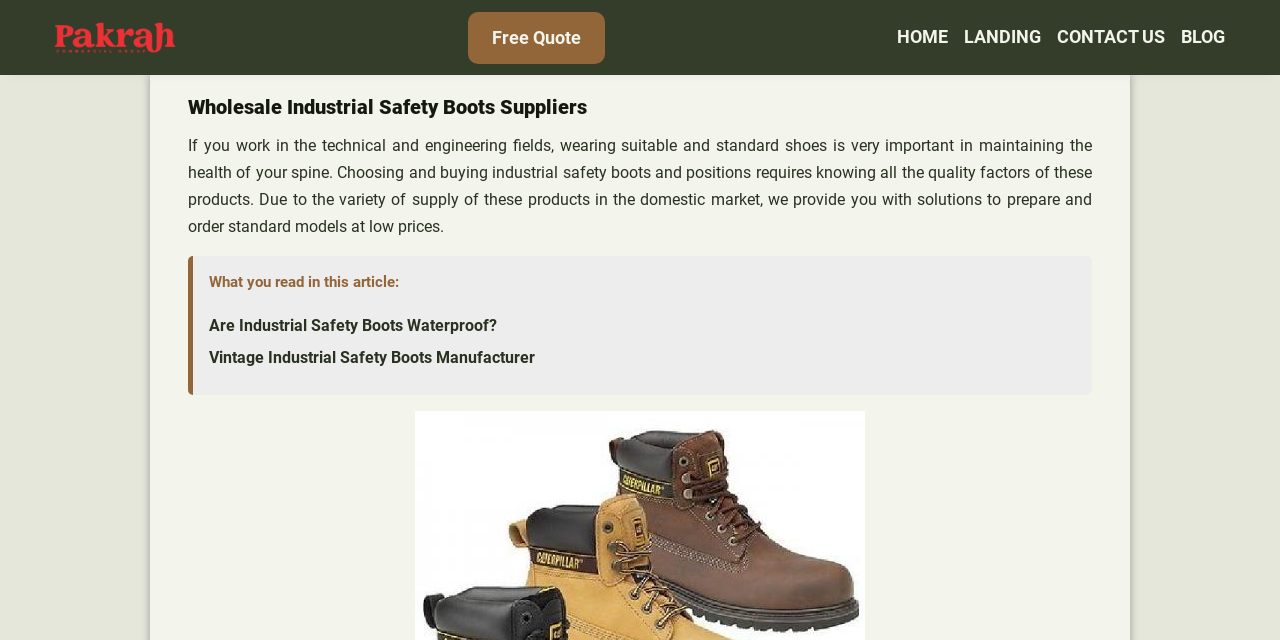Could you find the bounding box coordinates of the clickable area to complete this instruction: "Click the 'pakrah' logo"?

[0.043, 0.008, 0.137, 0.109]